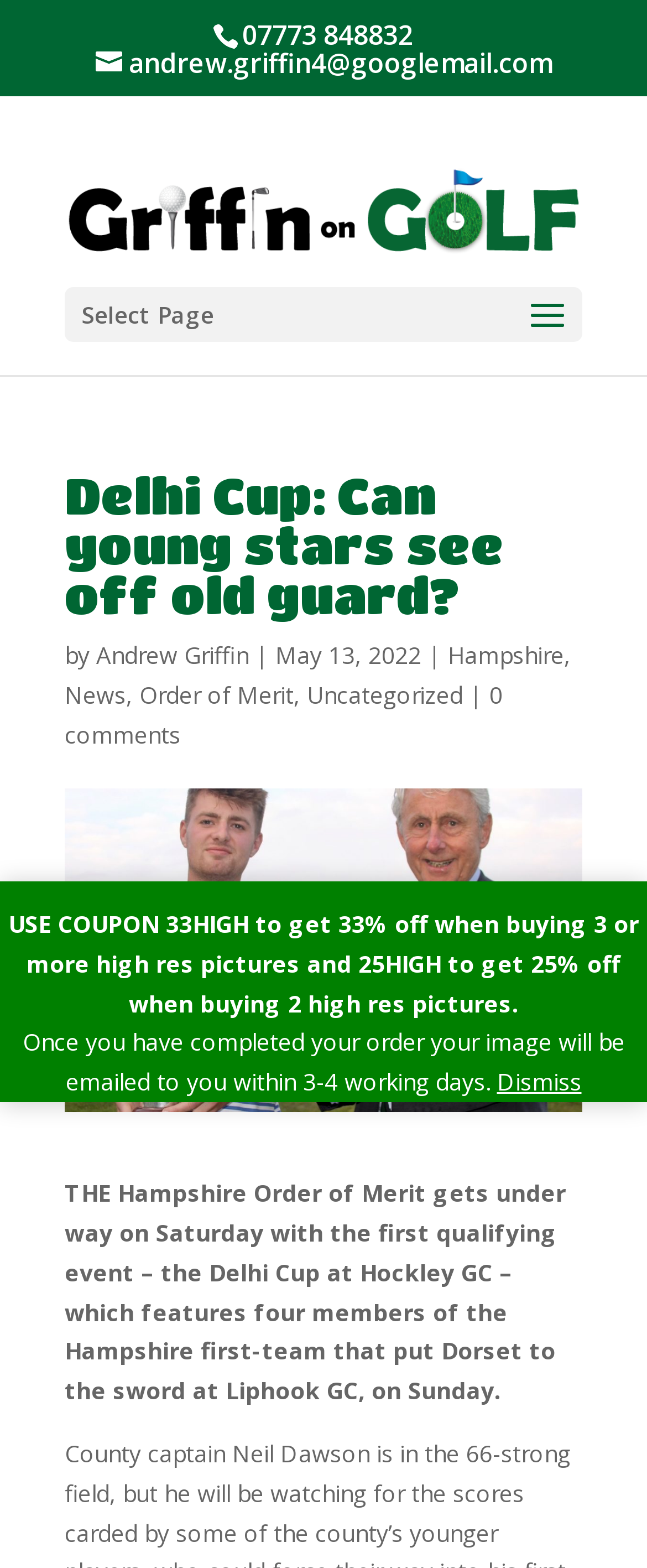What is the name of the golf club where the Delhi Cup is held?
Answer the question in a detailed and comprehensive manner.

The question can be answered by reading the text in the webpage, specifically the sentence 'THE Hampshire Order of Merit gets under way on Saturday with the first qualifying event – the Delhi Cup at Hockley GC – which features four members of the Hampshire first-team that put Dorset to the sword at Liphook GC, on Sunday.'